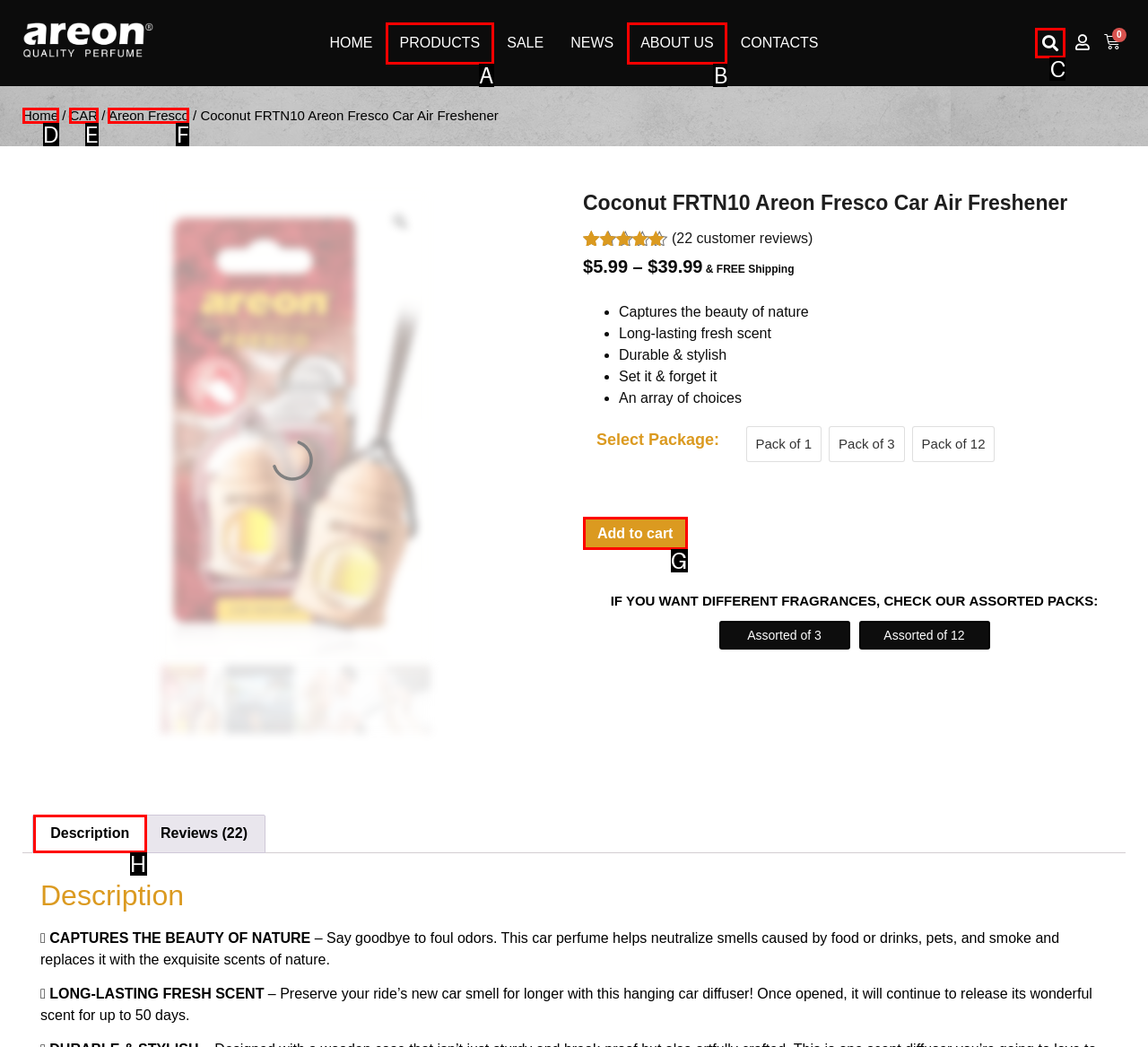Select the letter of the HTML element that best fits the description: About us
Answer with the corresponding letter from the provided choices.

B